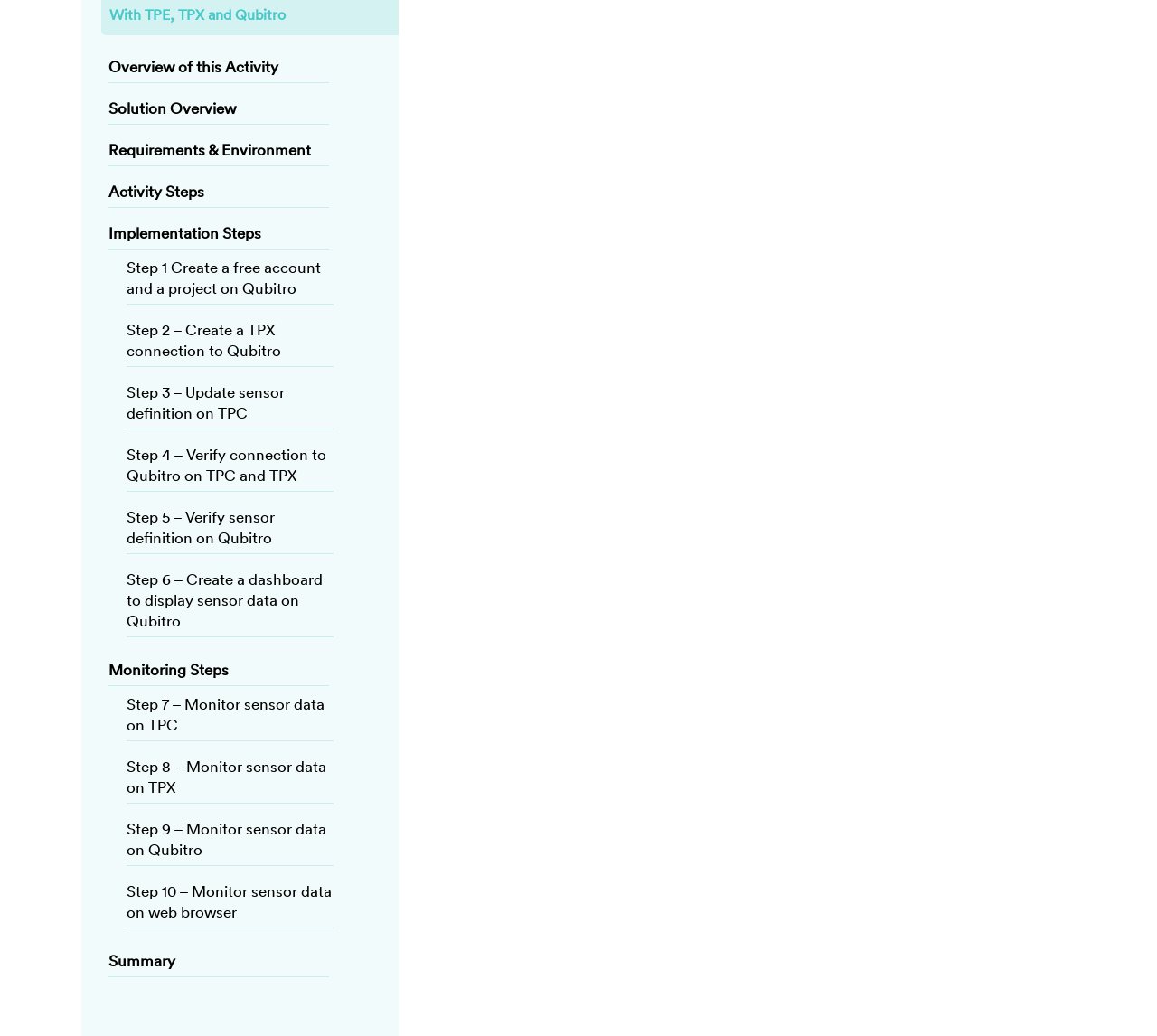How many implementation steps are there?
By examining the image, provide a one-word or phrase answer.

6